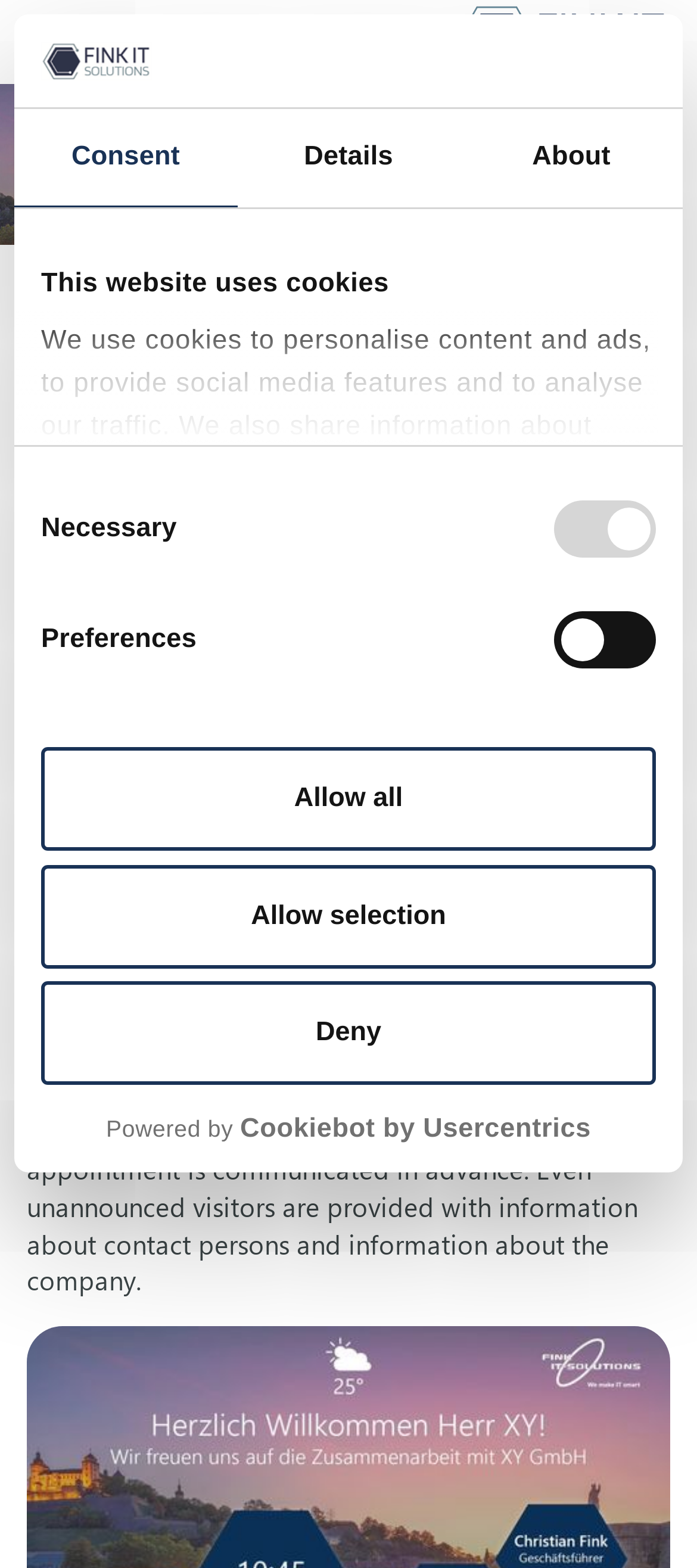What type of information can be displayed on the welcome screen?
Please elaborate on the answer to the question with detailed information.

According to the webpage content, the welcome screen can display personal and individual greetings, as well as orientation information, making waiting times more pleasant and usable for visitors.